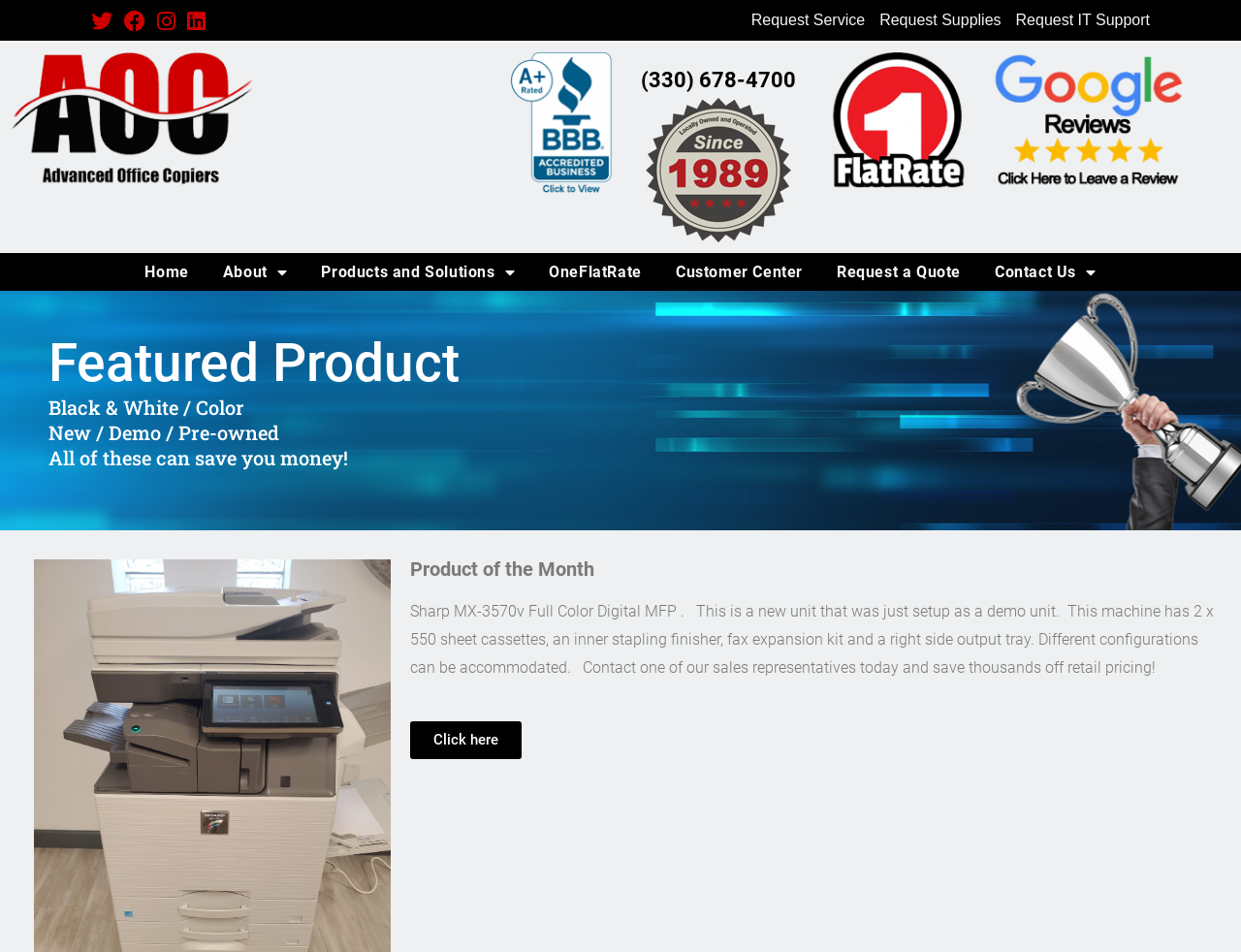What is the phone number on the webpage?
Please give a detailed and thorough answer to the question, covering all relevant points.

I found the phone number by looking at the heading element with the text '(330) 678-4700' which is located at the top of the webpage.